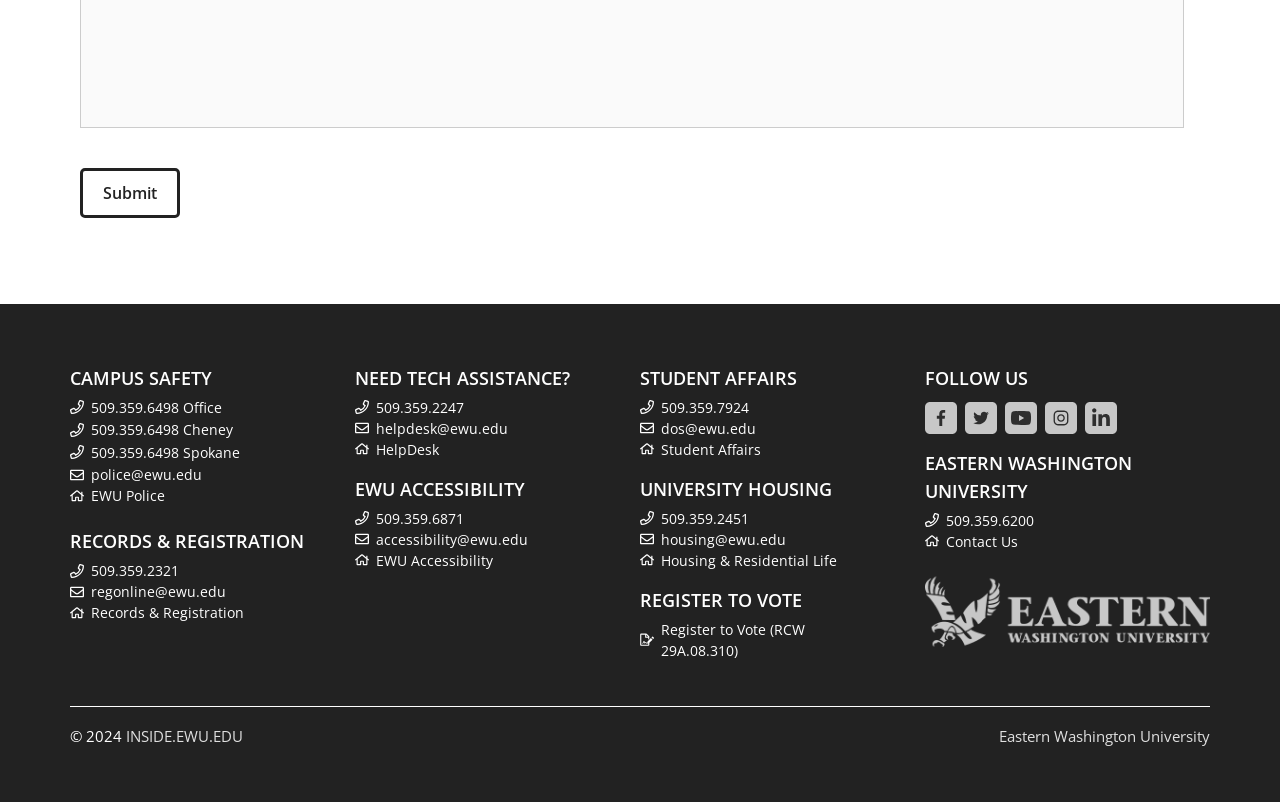Consider the image and give a detailed and elaborate answer to the question: 
What is the phone number for campus safety?

I found the phone number for campus safety by looking at the links under the 'CAMPUS SAFETY' heading, which is located near the top of the webpage. The phone number is listed as '509.359.6498 Office' and '509.359.6498 Cheney' and '509.359.6498 Spokane', so I assume it's a general phone number for campus safety.